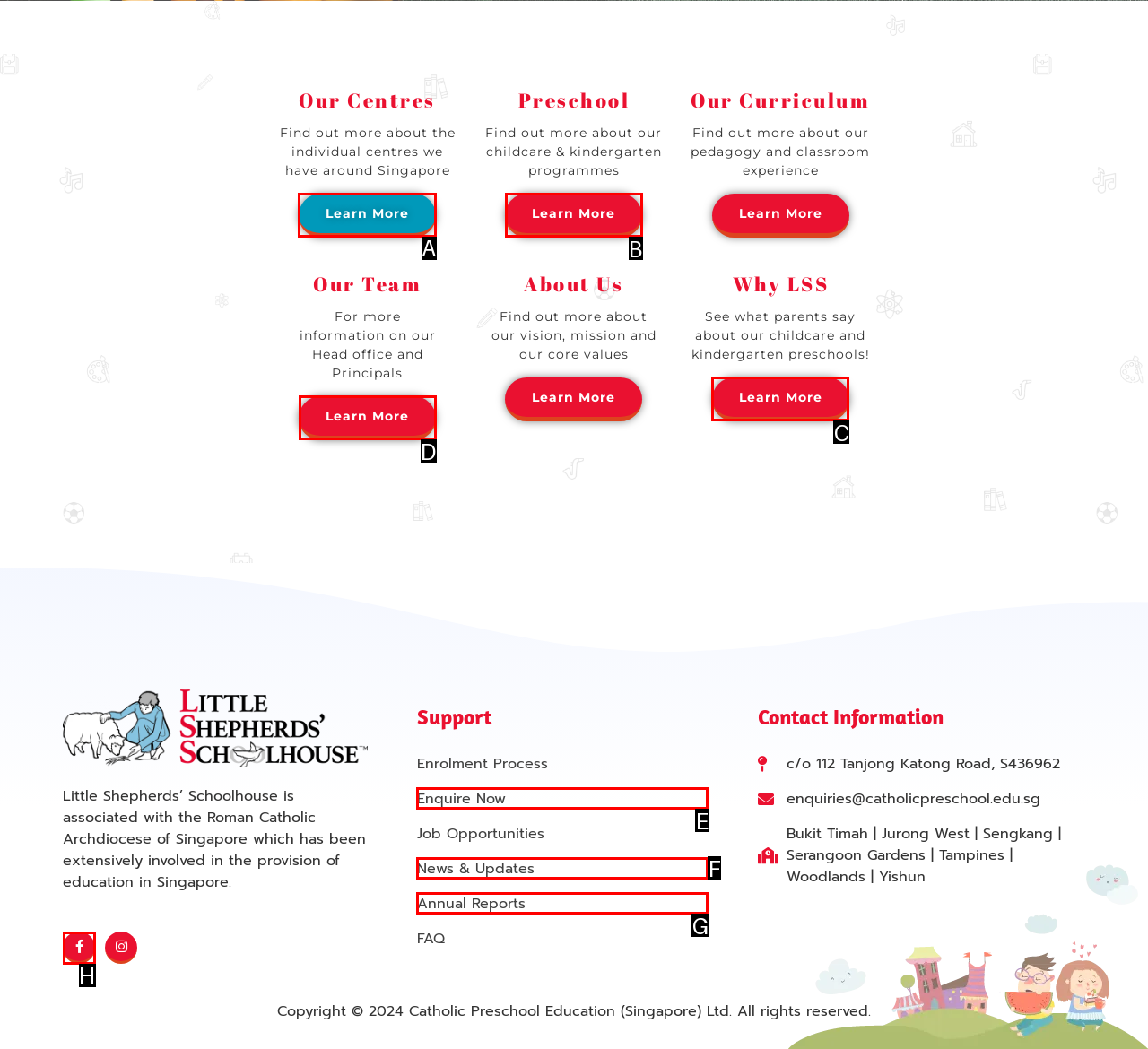Tell me which one HTML element I should click to complete the following task: Learn more about our centres Answer with the option's letter from the given choices directly.

A